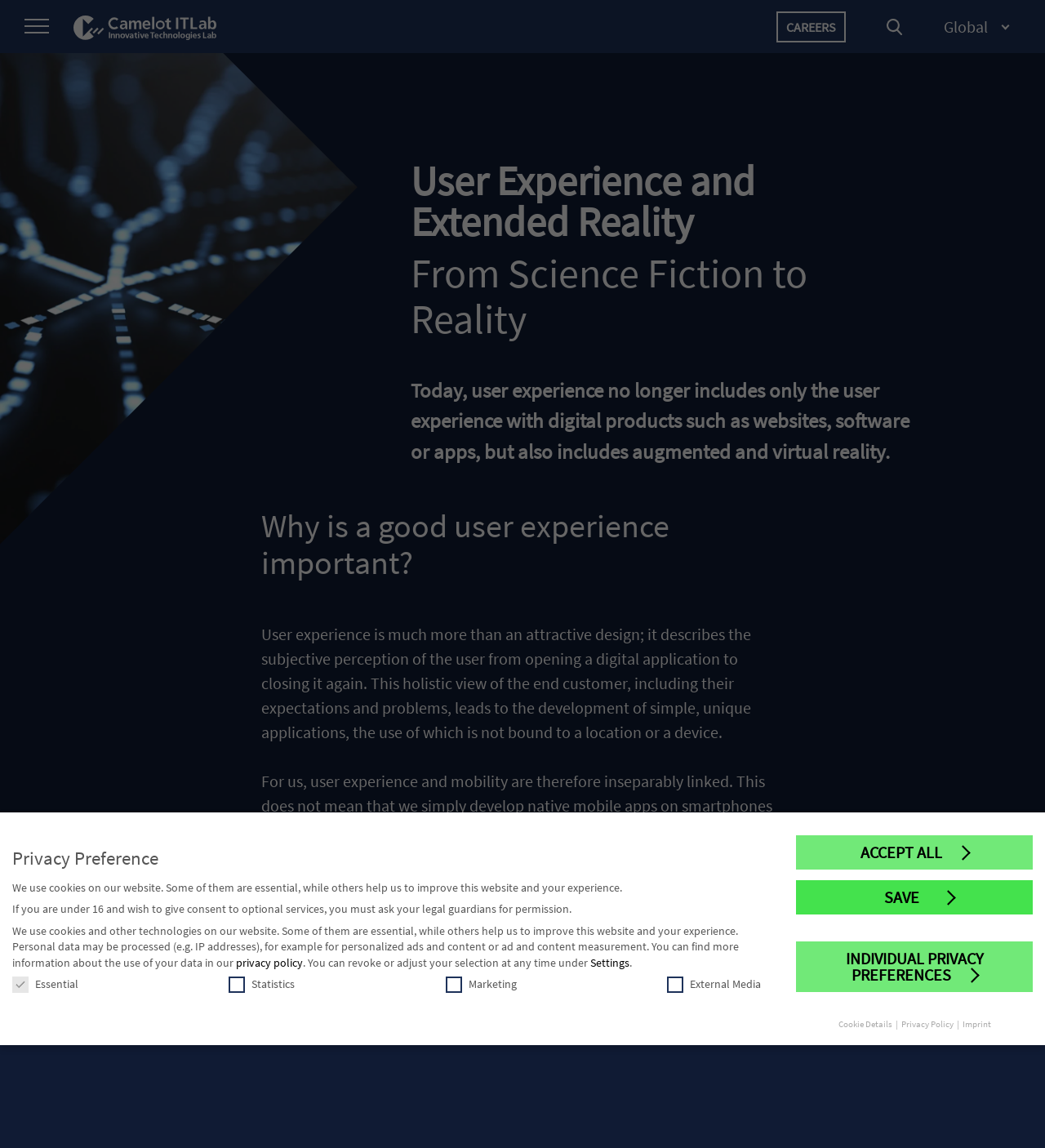Determine the webpage's heading and output its text content.

User Experience and Extended Reality